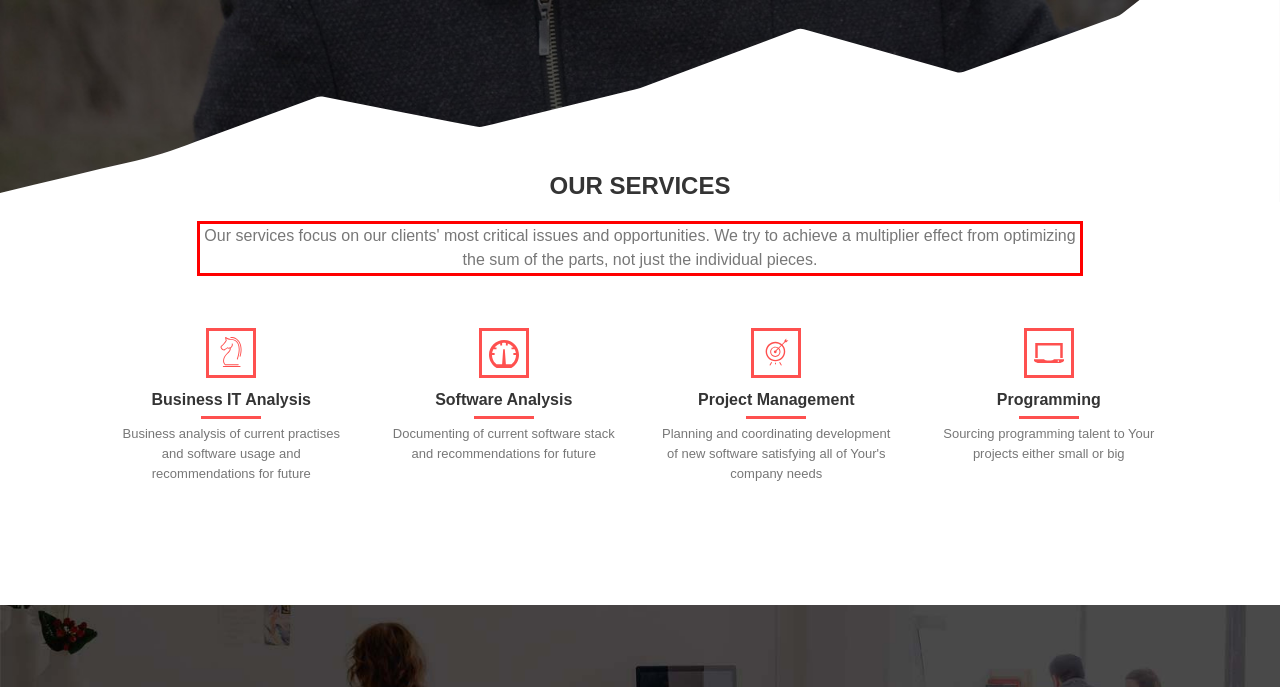There is a UI element on the webpage screenshot marked by a red bounding box. Extract and generate the text content from within this red box.

Our services focus on our clients' most critical issues and opportunities. We try to achieve a multiplier effect from optimizing the sum of the parts, not just the individual pieces.